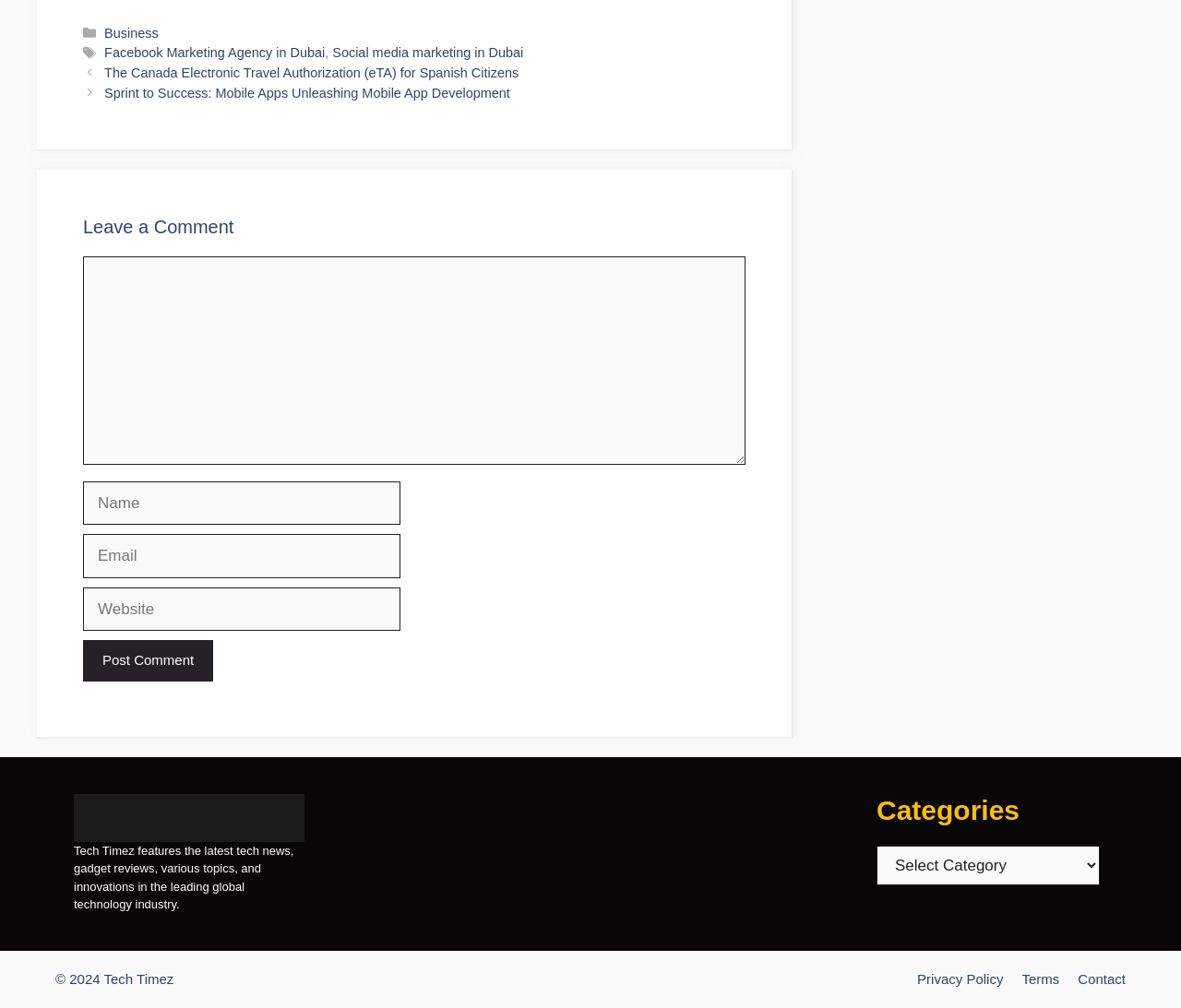Determine the bounding box coordinates of the element's region needed to click to follow the instruction: "Leave a comment". Provide these coordinates as four float numbers between 0 and 1, formatted as [left, top, right, bottom].

[0.07, 0.255, 0.631, 0.462]